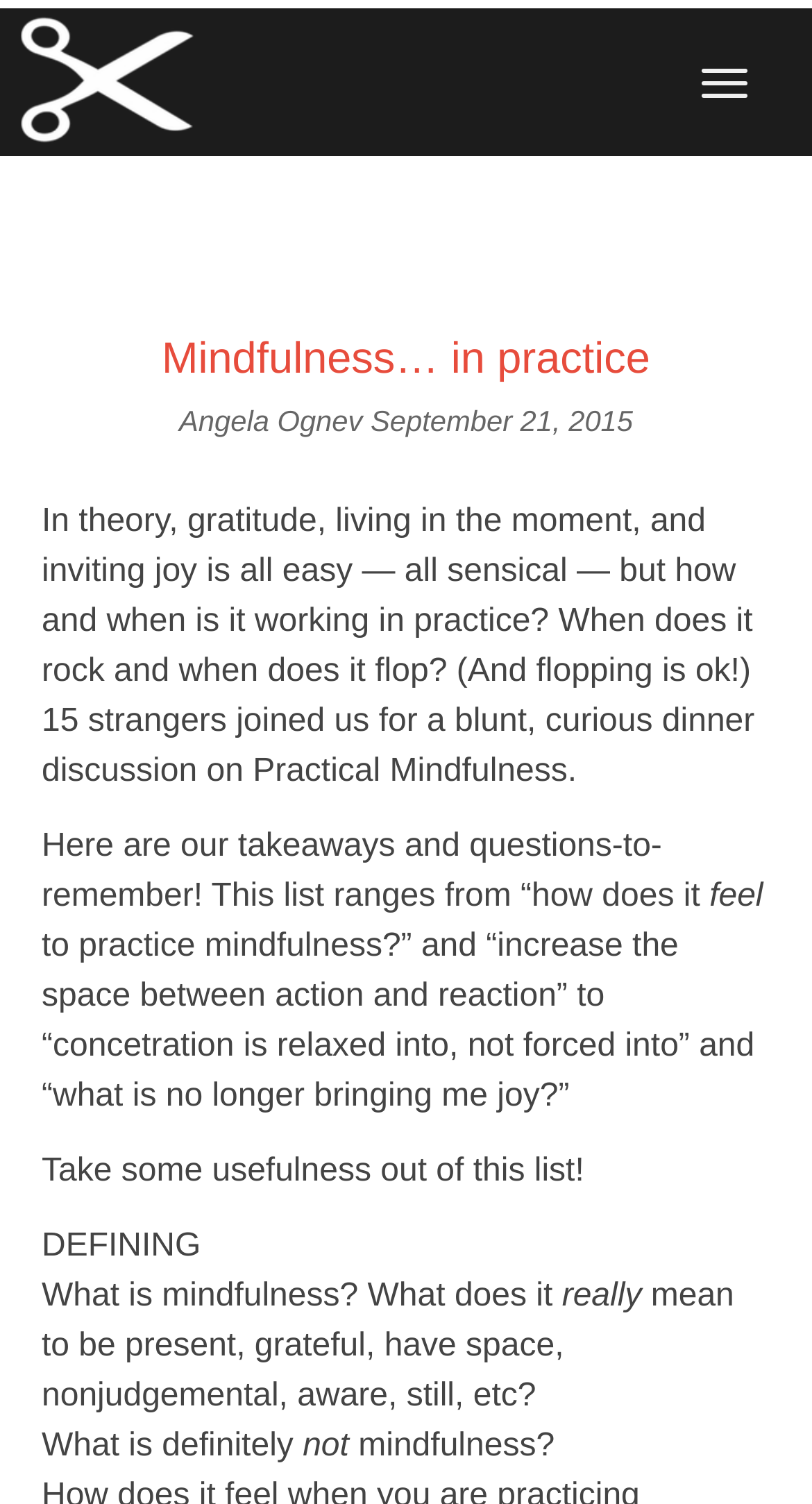Utilize the details in the image to give a detailed response to the question: What is the purpose of the article?

I found the purpose of the article by looking at the StaticText elements with the text 'Here are our takeaways and questions-to-remember!' and 'Take some usefulness out of this list!' which suggest that the article is sharing the outcomes of a discussion on Practical Mindfulness.